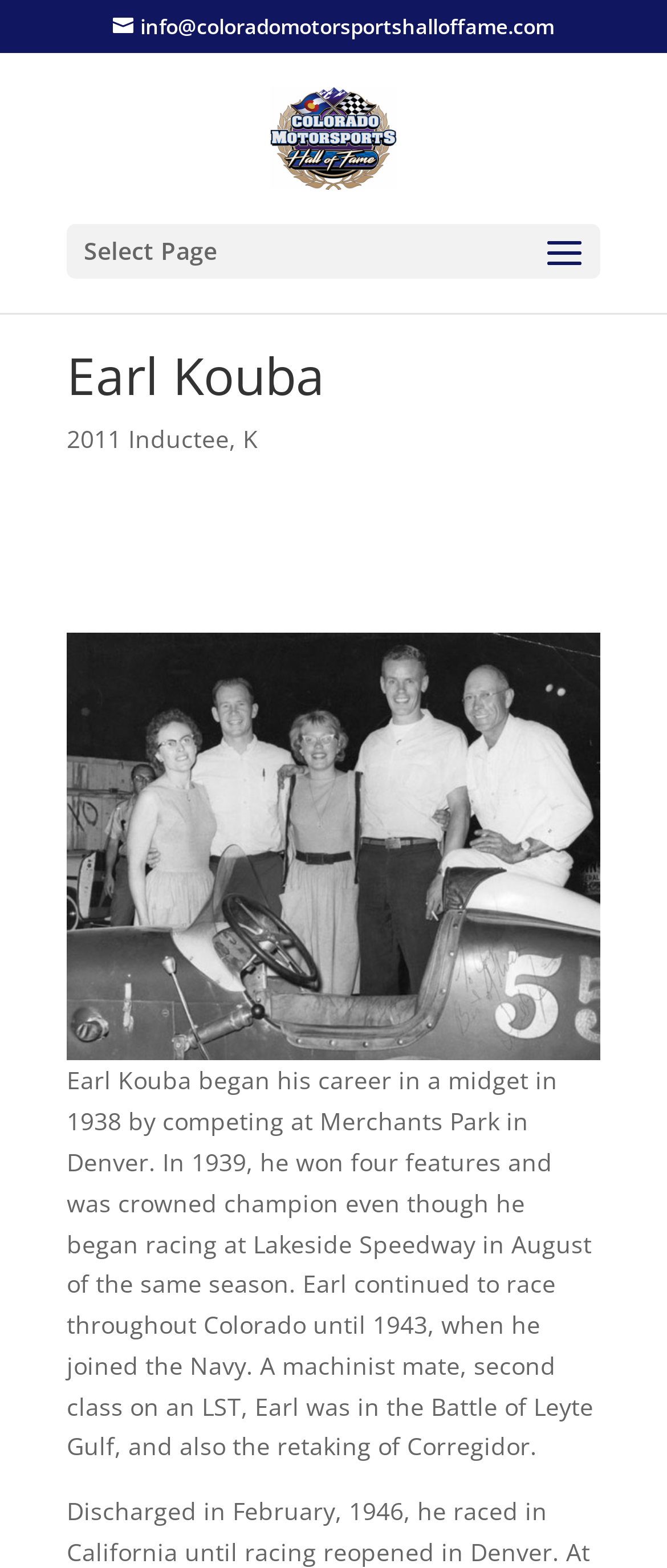Describe the webpage in detail, including text, images, and layout.

The webpage is about Earl Kouba, an inductee of the Colorado Motorsports Hall of Fame. At the top left, there is a link to contact the hall of fame via email. Next to it, there is a link to the hall of fame's homepage, accompanied by a small logo image. Below these links, there is a dropdown menu labeled "Select Page".

The main content of the page is dedicated to Earl Kouba's biography. His name is prominently displayed in a large heading at the top center of the page. Below his name, there is a link indicating that he was a 2011 inductee, followed by a comma and a single-letter link "K". 

On the left side of the page, there is a large image of Earl Kouba, likely a racing-related photo. Below the image, there is a block of text that describes Earl Kouba's career, starting from his early days racing midgets in 1938 to his service in the Navy during World War II.